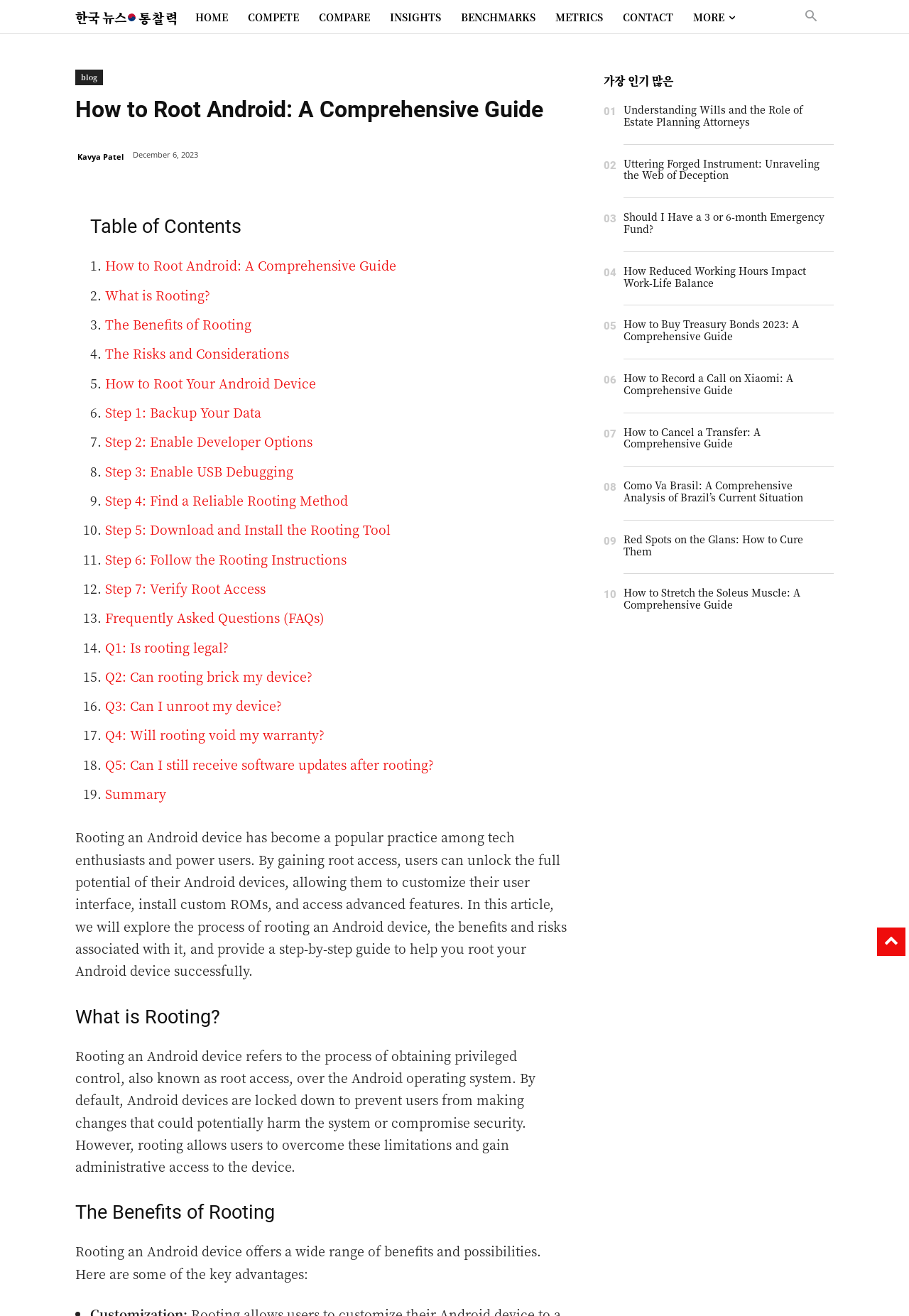Determine the bounding box coordinates for the clickable element to execute this instruction: "Read the article 'How to Root Android: A Comprehensive Guide'". Provide the coordinates as four float numbers between 0 and 1, i.e., [left, top, right, bottom].

[0.083, 0.073, 0.598, 0.094]